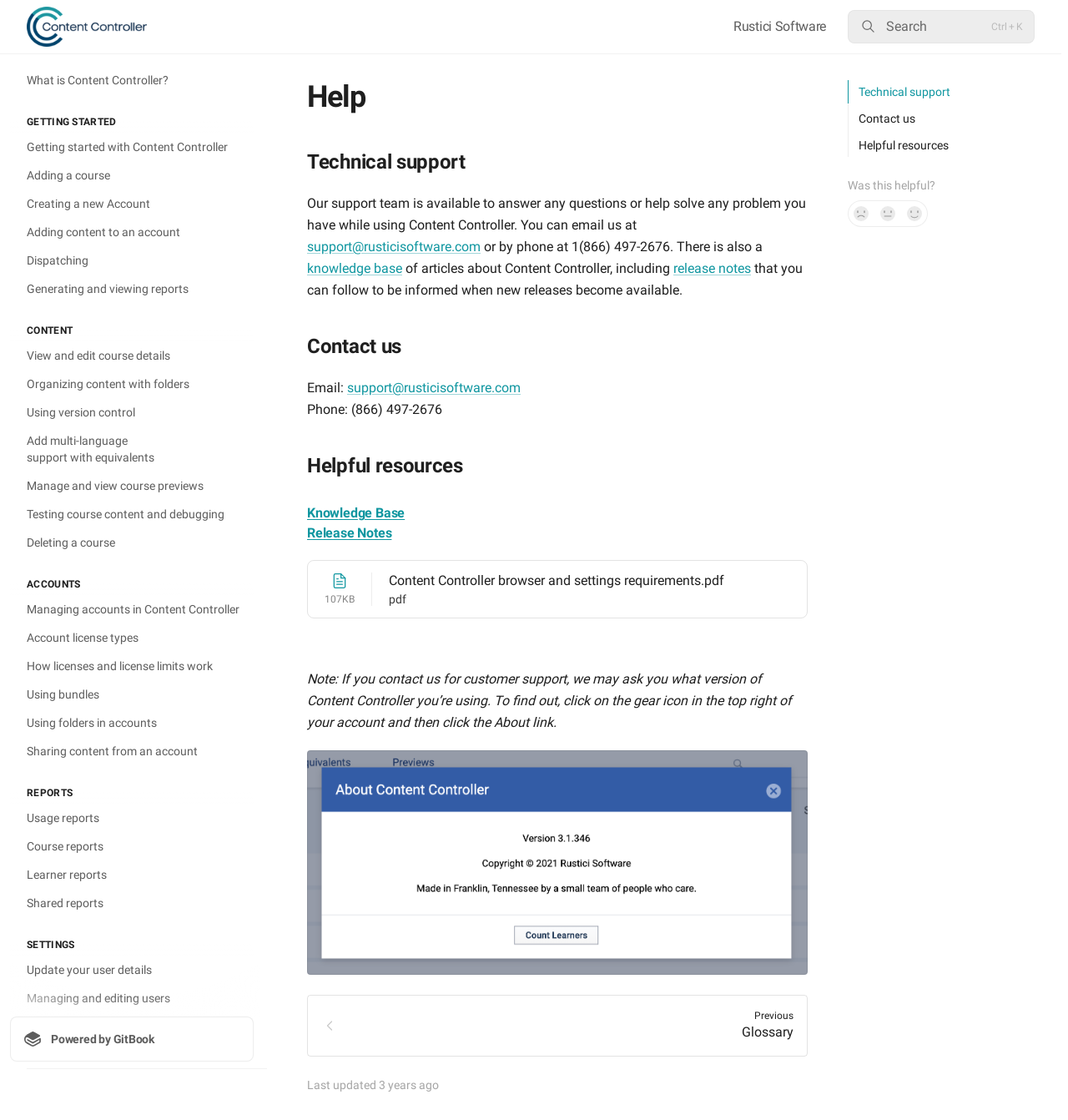Given the description of the UI element: "Log in", predict the bounding box coordinates in the form of [left, top, right, bottom], with each value being a float between 0 and 1.

None